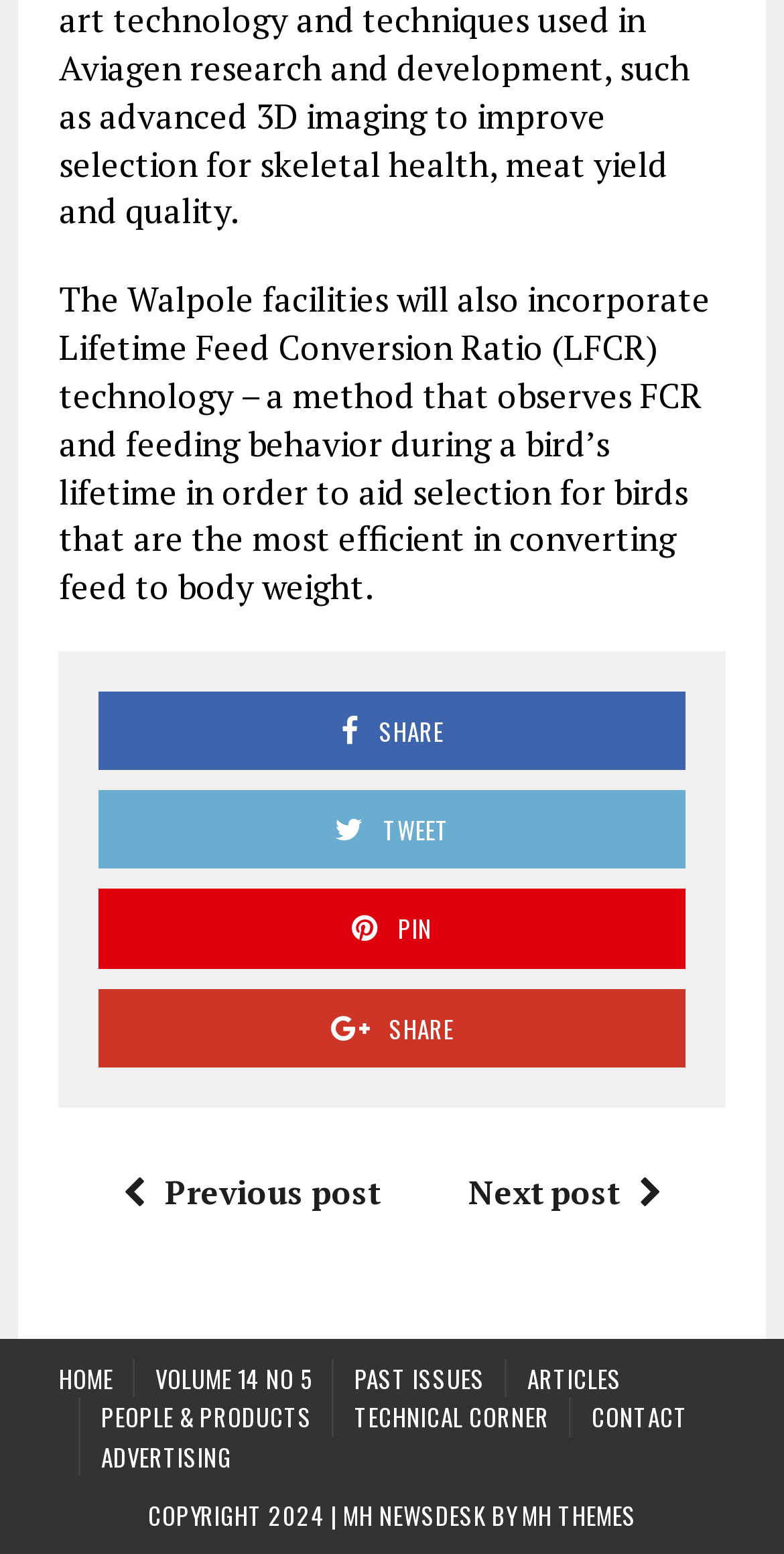What is the navigation option to access previous posts?
Answer the question with a single word or phrase by looking at the picture.

Previous post